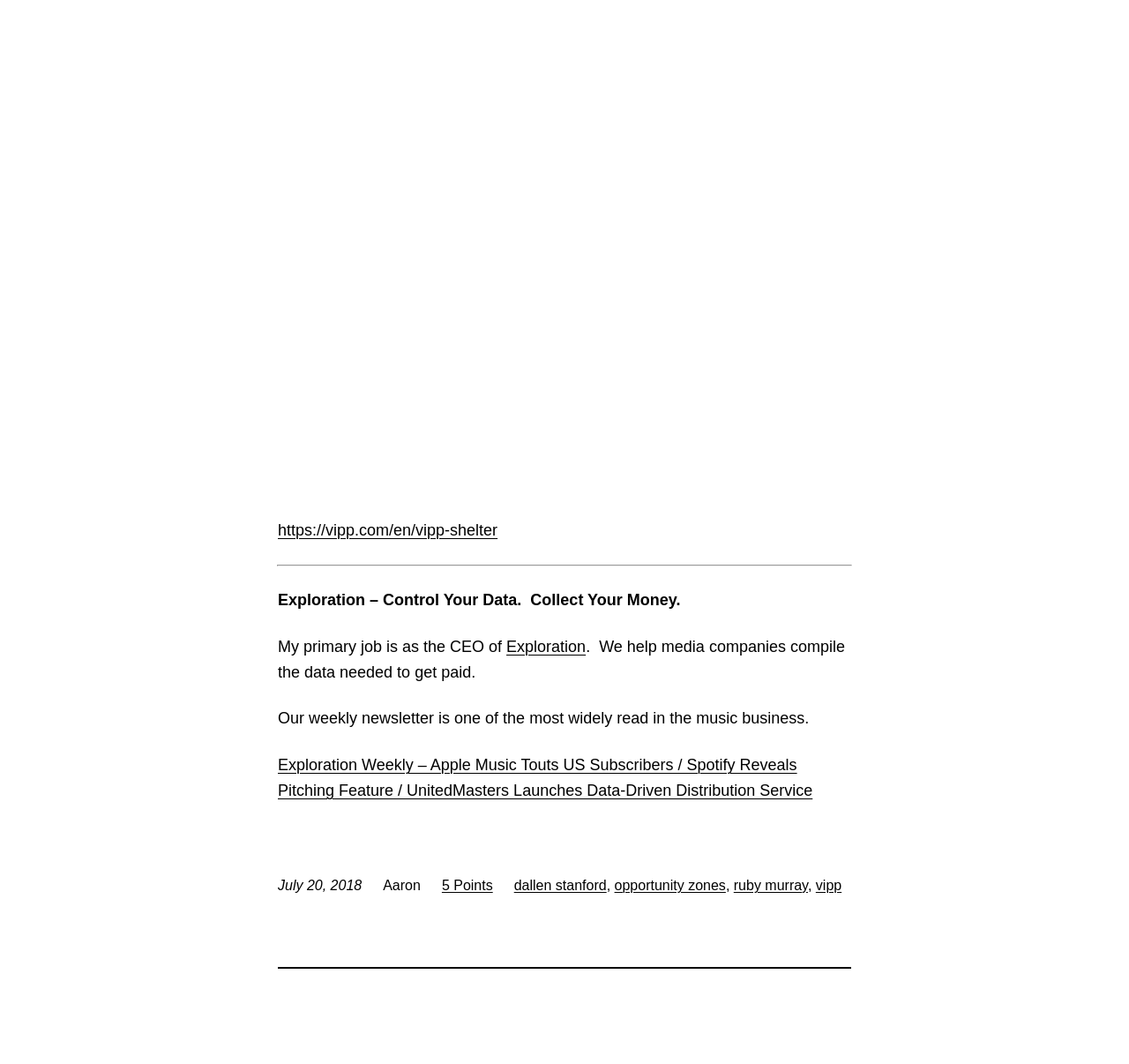Please find the bounding box coordinates of the element that needs to be clicked to perform the following instruction: "Visit the page of Aaron". The bounding box coordinates should be four float numbers between 0 and 1, represented as [left, top, right, bottom].

[0.339, 0.825, 0.373, 0.839]